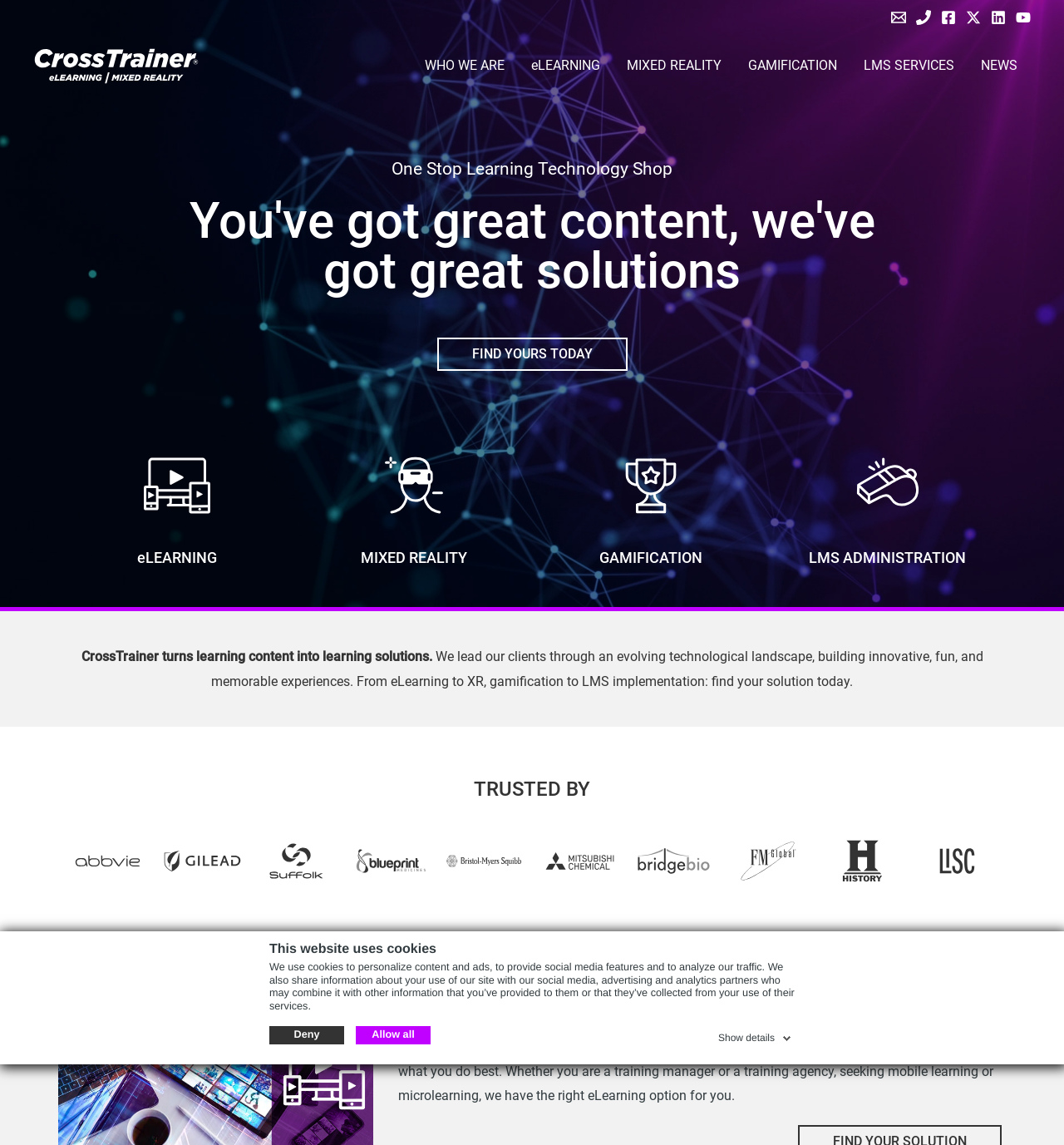Indicate the bounding box coordinates of the element that needs to be clicked to satisfy the following instruction: "Login to the website". The coordinates should be four float numbers between 0 and 1, i.e., [left, top, right, bottom].

None